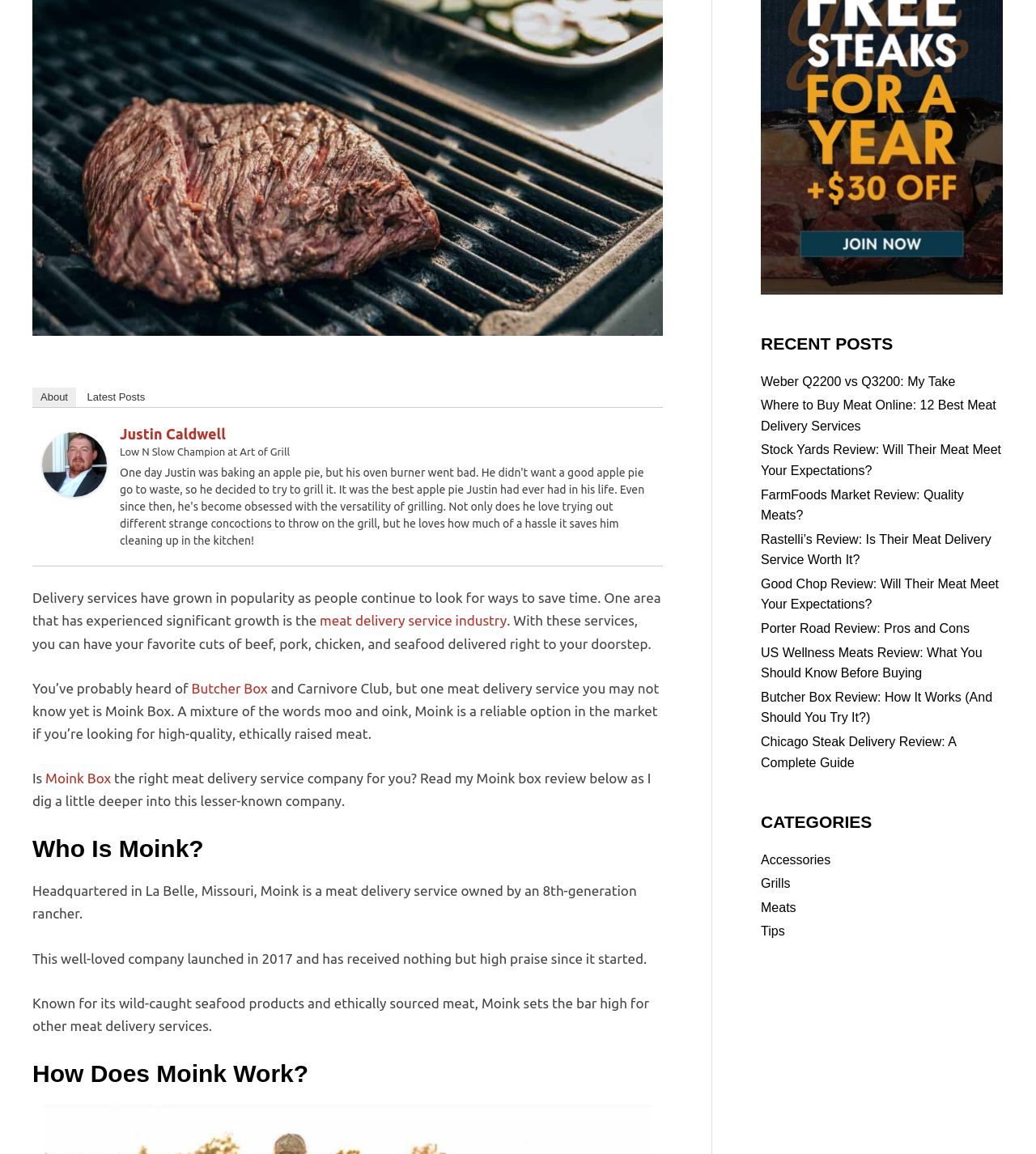Extract the bounding box coordinates for the HTML element that matches this description: "About". The coordinates should be four float numbers between 0 and 1, i.e., [left, top, right, bottom].

[0.031, 0.336, 0.073, 0.353]